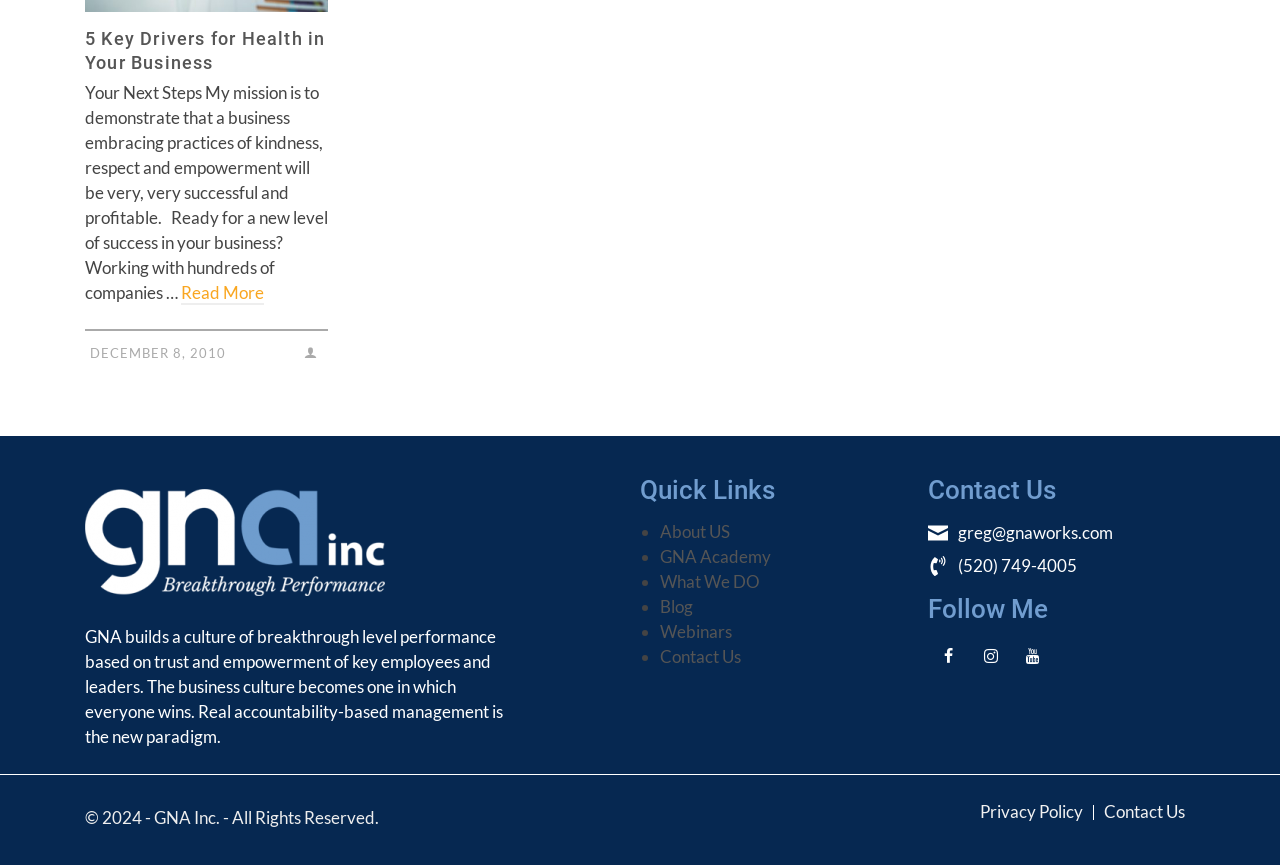Locate the bounding box coordinates for the element described below: "Blog". The coordinates must be four float values between 0 and 1, formatted as [left, top, right, bottom].

[0.516, 0.689, 0.541, 0.713]